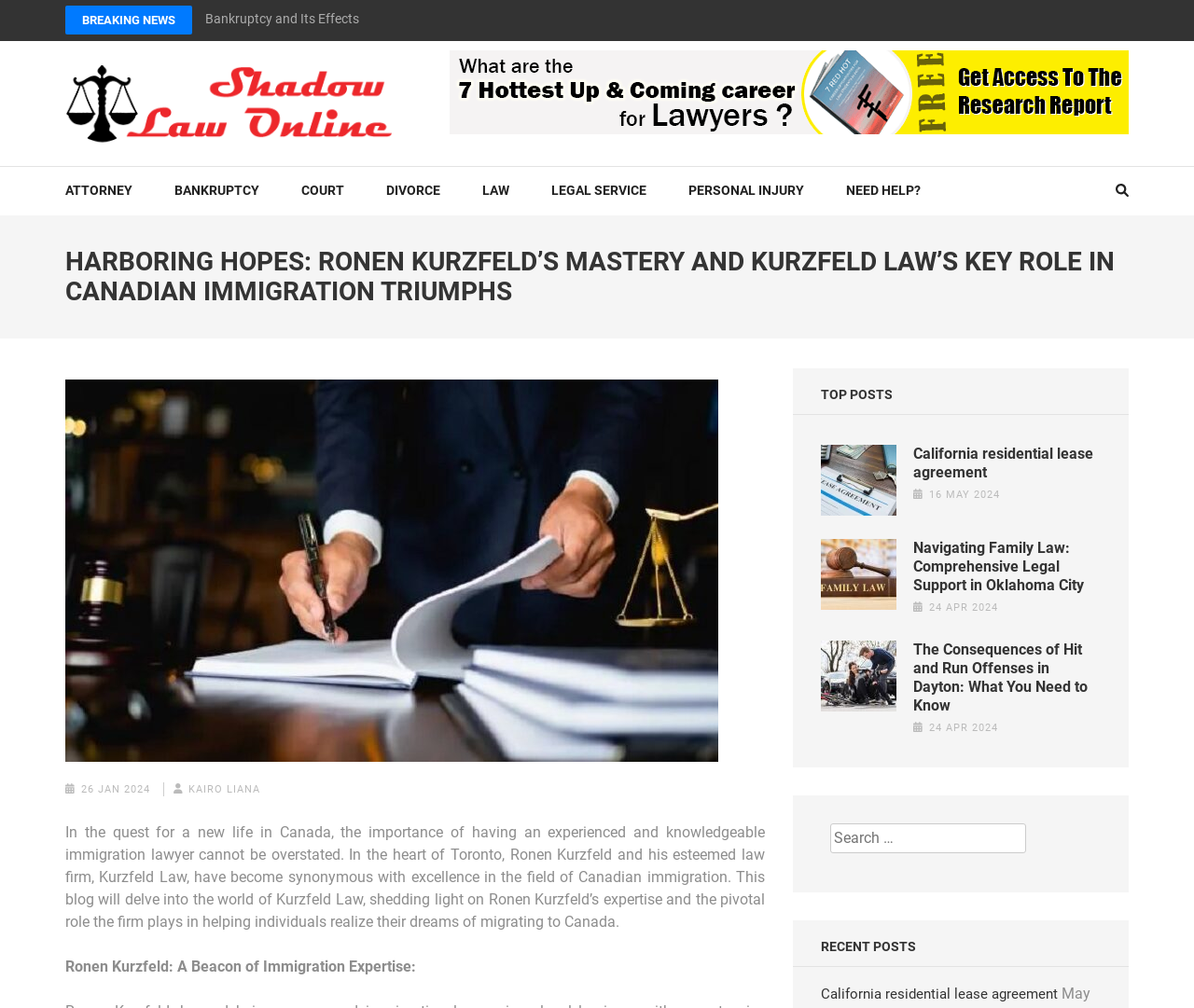Provide an in-depth description of the elements and layout of the webpage.

This webpage appears to be a blog or news website focused on legal topics, particularly immigration law. At the top of the page, there is a prominent link labeled "BREAKING NEWS" and a navigation menu with links to various legal topics, including bankruptcy, court, divorce, and personal injury. 

Below the navigation menu, there is a large image that spans almost the entire width of the page. To the left of the image, there are several links to different legal services, including attorney, law, and legal service.

The main content of the page is divided into several sections. The first section has a heading "HARBORING HOPES: RONEN KURZFELD’S MASTERY AND KURZFELD LAW’S KEY ROLE IN CANADIAN IMMIGRATION TRIUMPHS" and features a lengthy article about the importance of experienced immigration lawyers in Canada, specifically highlighting Ronen Kurzfeld and his law firm, Kurzfeld Law.

Below the article, there is a section labeled "TOP POSTS" that features several links to other articles, including "California residential lease agreement", "Navigating Family Law: Comprehensive Legal Support in Oklahoma City", and "The Consequences of Hit and Run Offenses in Dayton: What You Need to Know". Each of these links is accompanied by a date, indicating when the article was published.

To the right of the "TOP POSTS" section, there is a search bar where users can enter keywords to search for specific articles or topics. Below the search bar, there is a section labeled "RECENT POSTS" that features more links to recent articles.

Throughout the page, there are several buttons and links that allow users to navigate to different parts of the website or access specific features, such as a button to expand or collapse a menu and a link to get help from a lawyer.